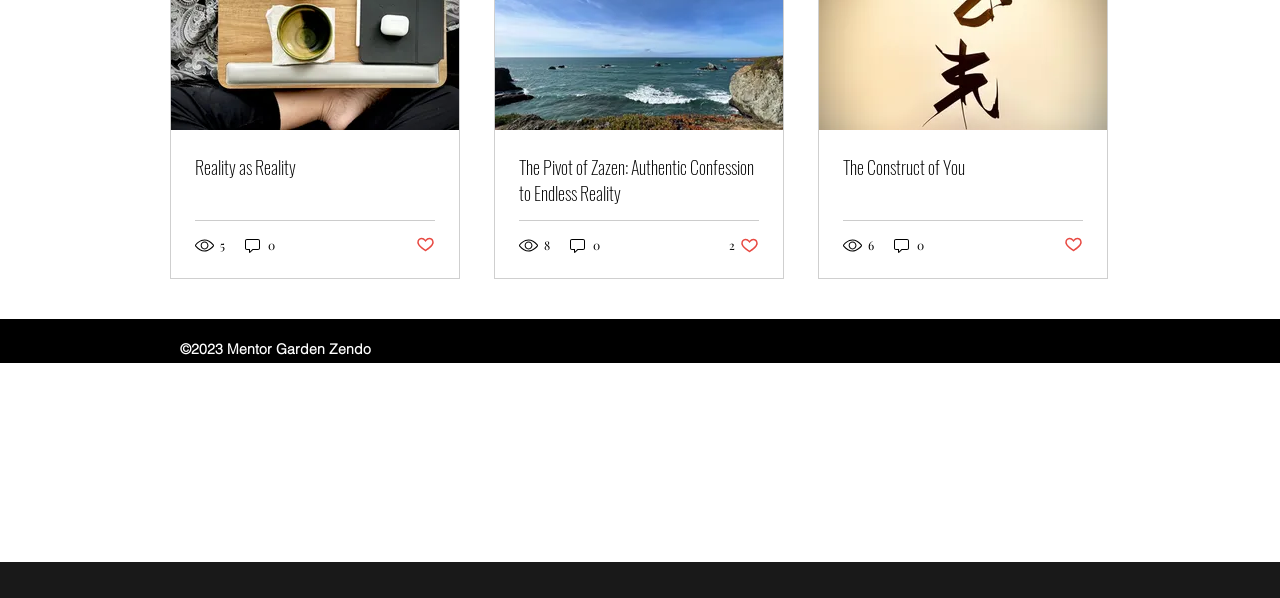Locate the bounding box coordinates of the clickable part needed for the task: "View the post 'Reality as Reality'".

[0.152, 0.258, 0.34, 0.301]